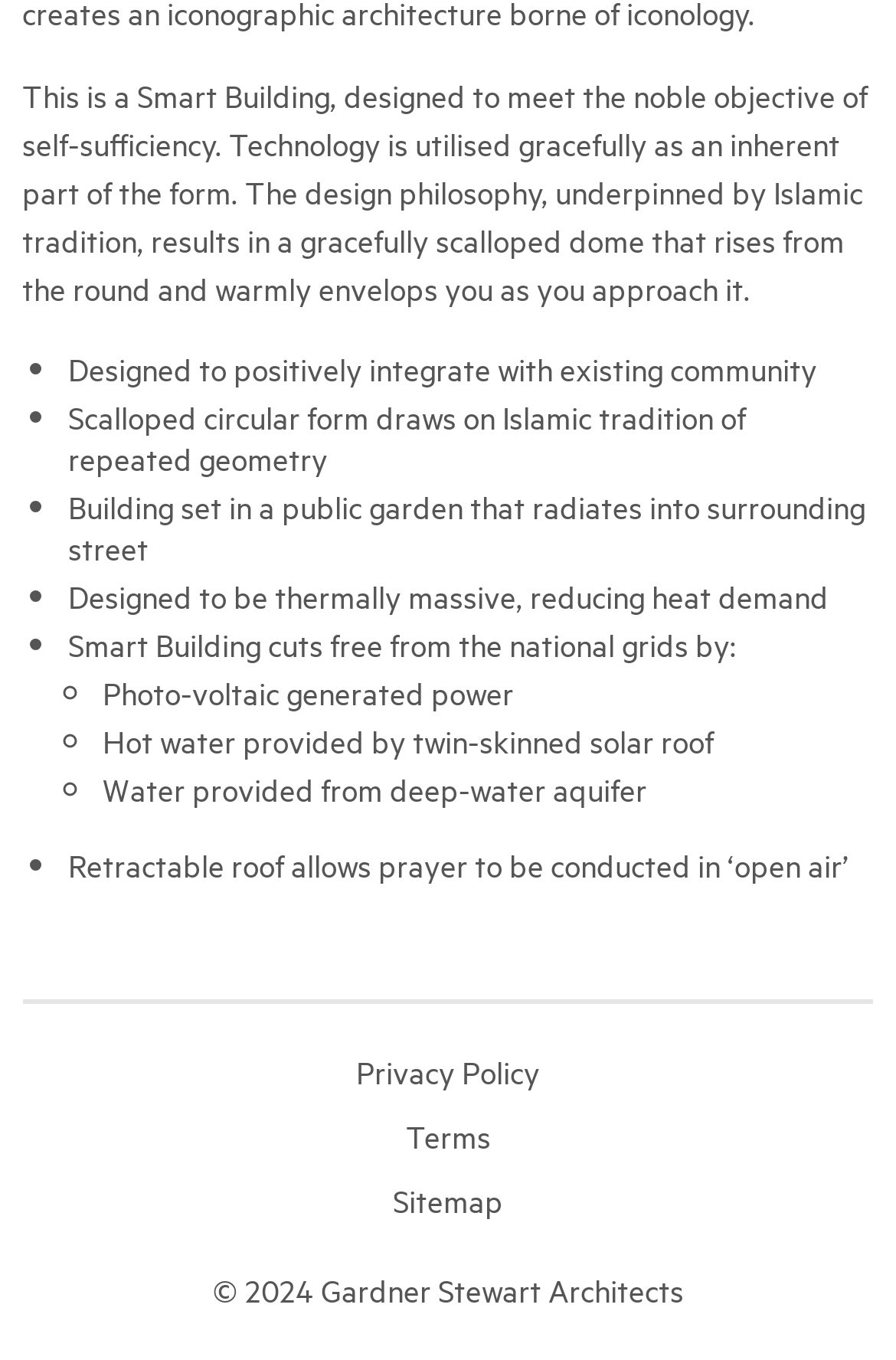What is the source of water for the building?
Using the image as a reference, answer with just one word or a short phrase.

Deep-water aquifer